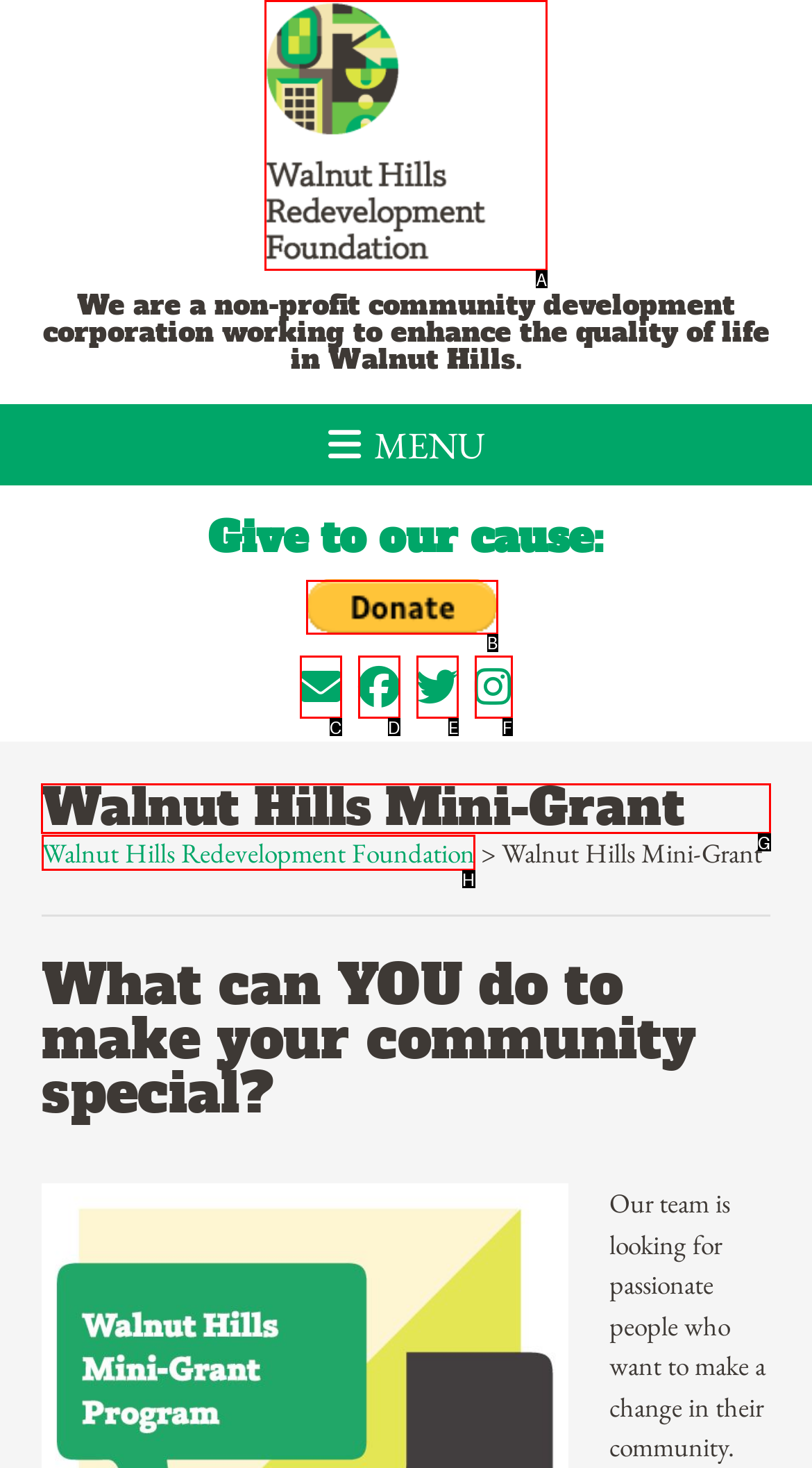Determine which letter corresponds to the UI element to click for this task: Click the Walnut Hills Mini-Grant heading
Respond with the letter from the available options.

G